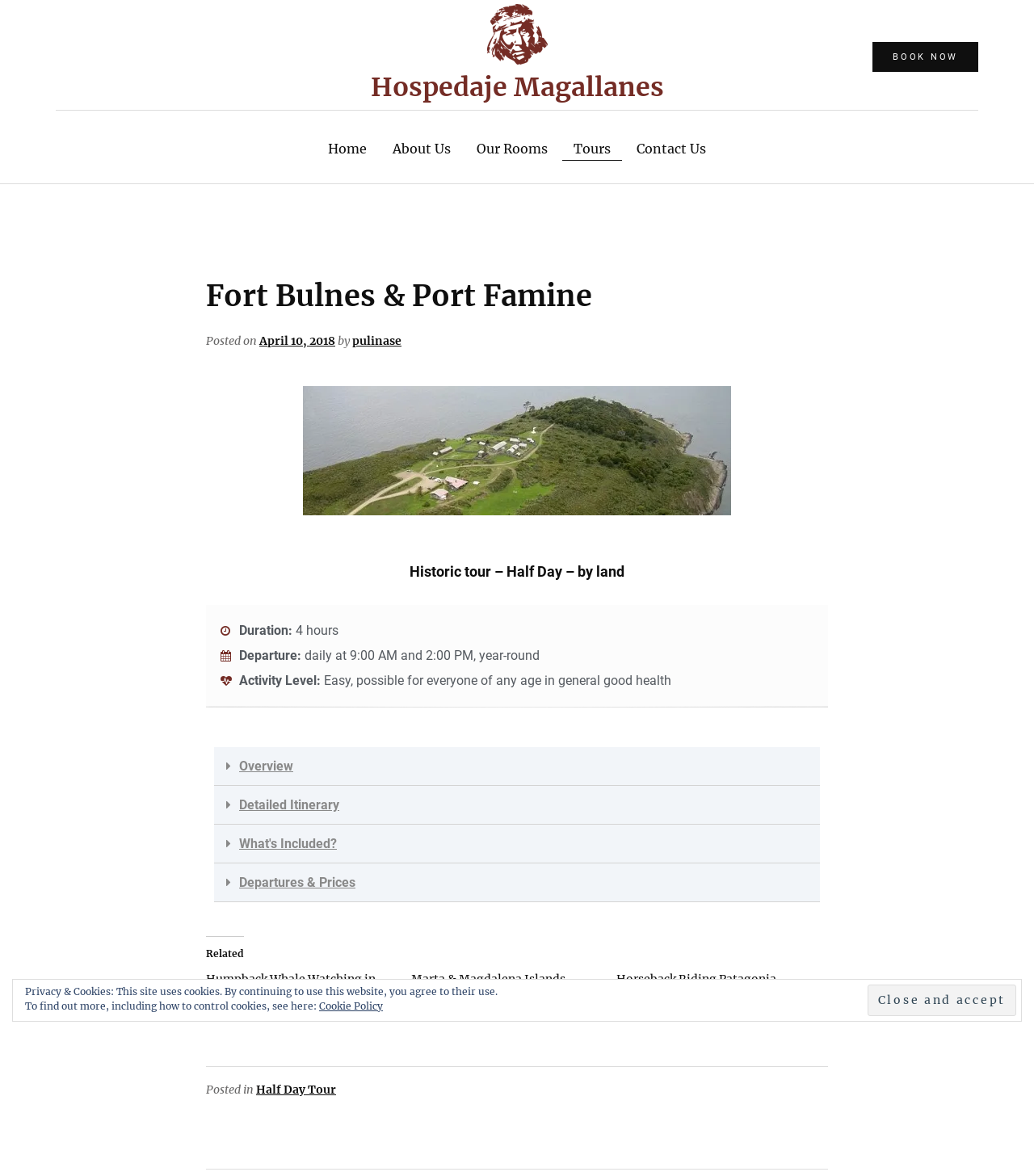Predict the bounding box of the UI element based on the description: "April 10, 2018August 29, 2023". The coordinates should be four float numbers between 0 and 1, formatted as [left, top, right, bottom].

[0.251, 0.284, 0.324, 0.296]